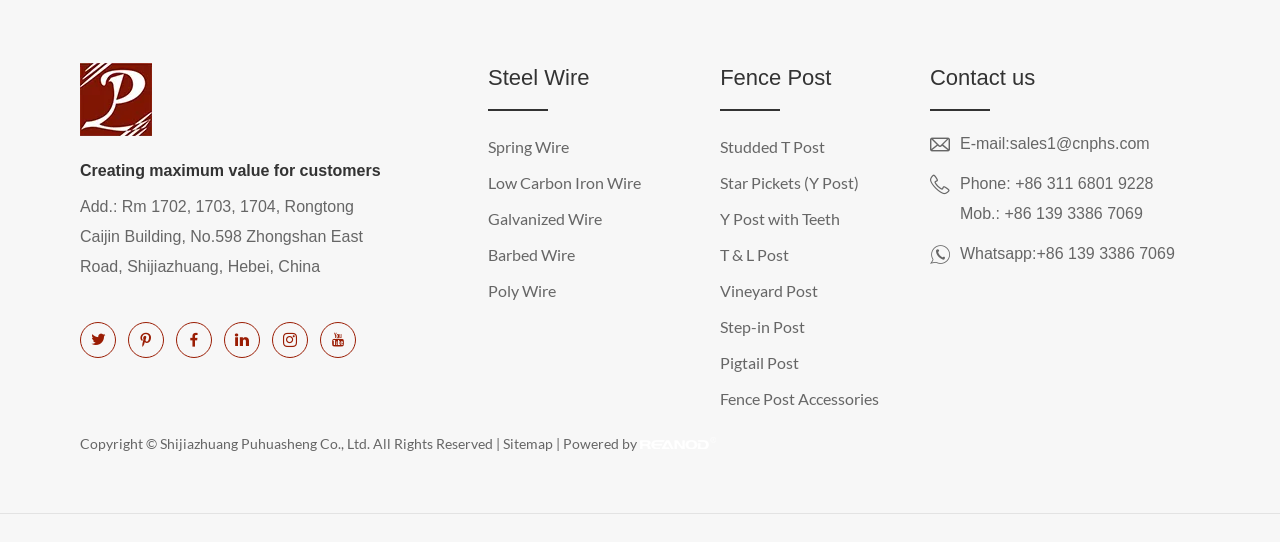How can I contact the company?
Use the image to answer the question with a single word or phrase.

Email, Phone, Mob., Whatsapp